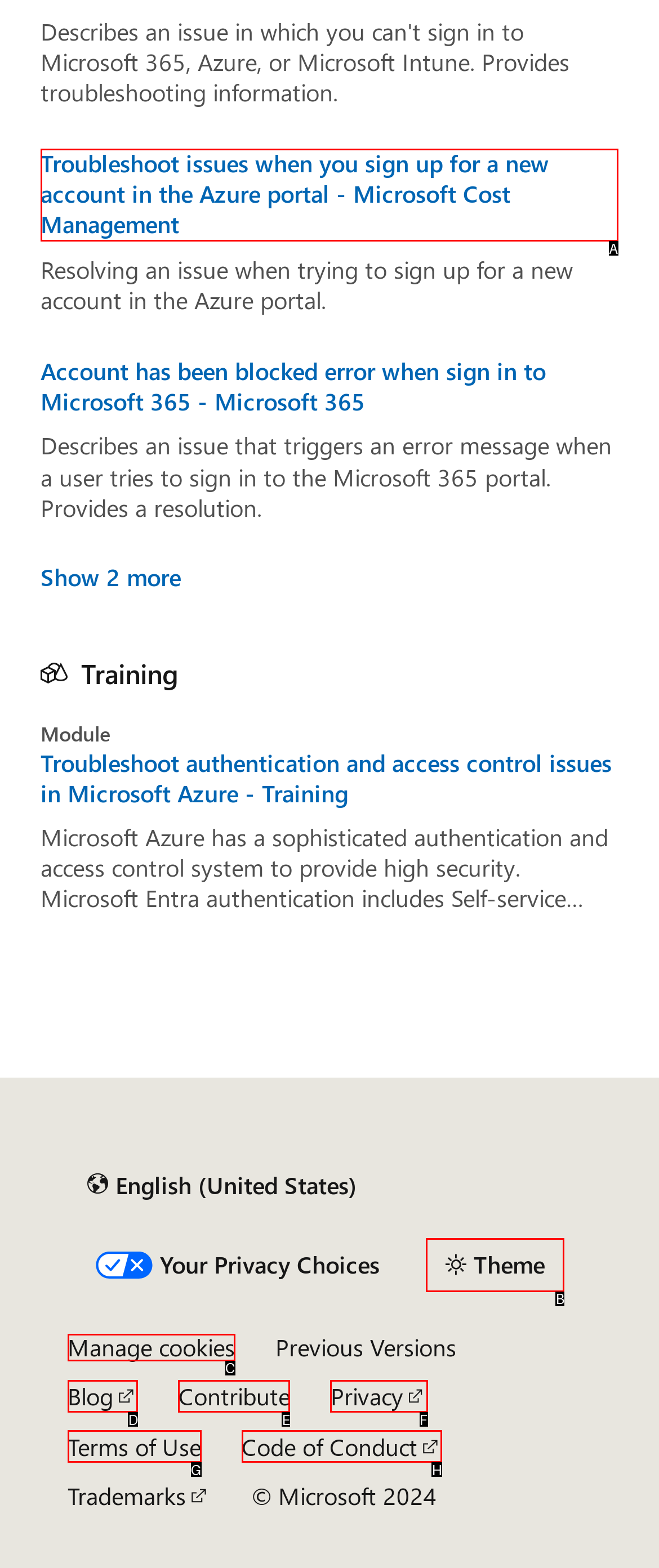Identify the correct UI element to click to follow this instruction: Visit the 'Troubleshoot issues when you sign up for a new account in the Azure portal' page
Respond with the letter of the appropriate choice from the displayed options.

A